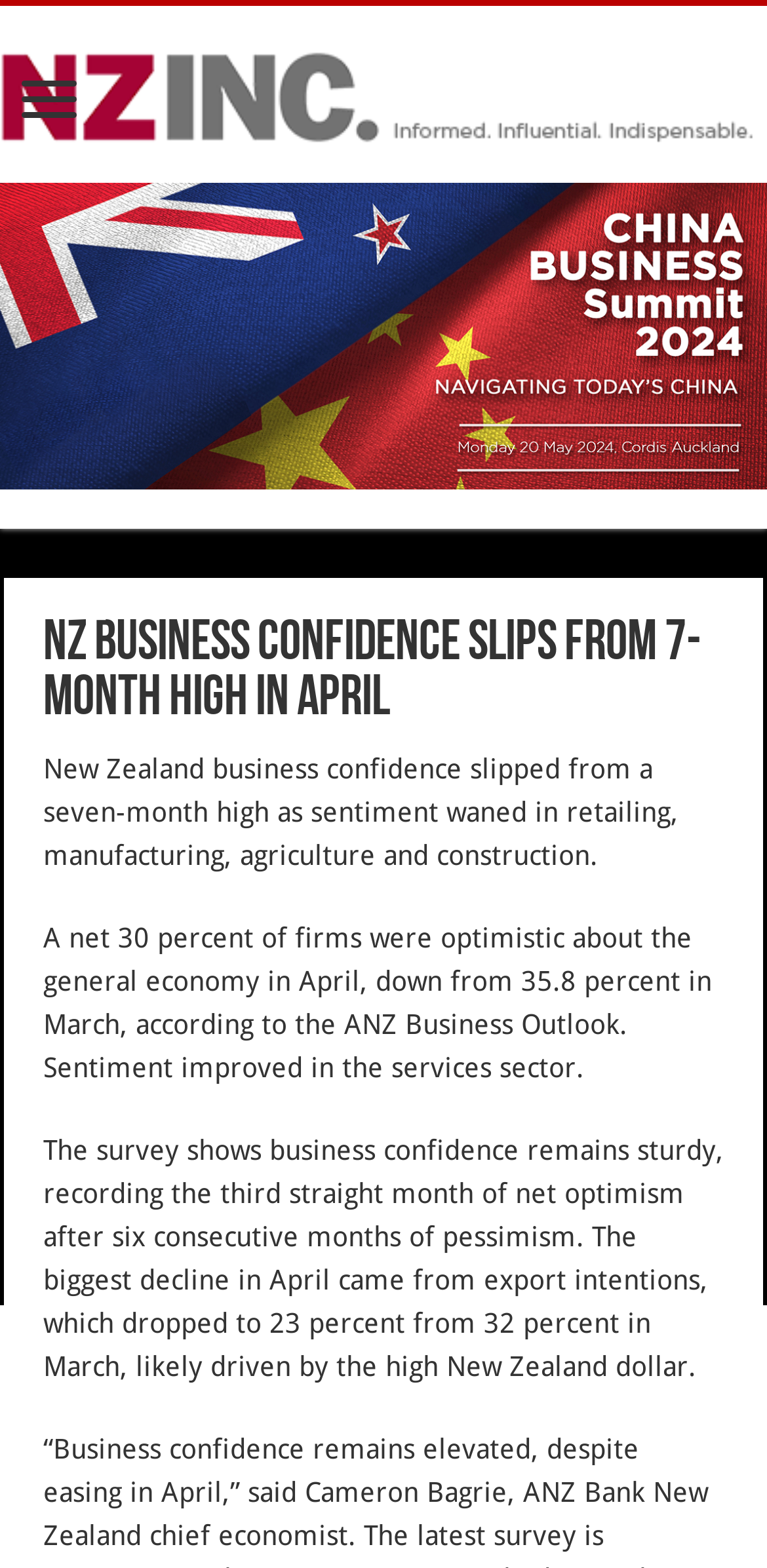Generate the text content of the main heading of the webpage.

NZ business confidence slips from 7-month high in April